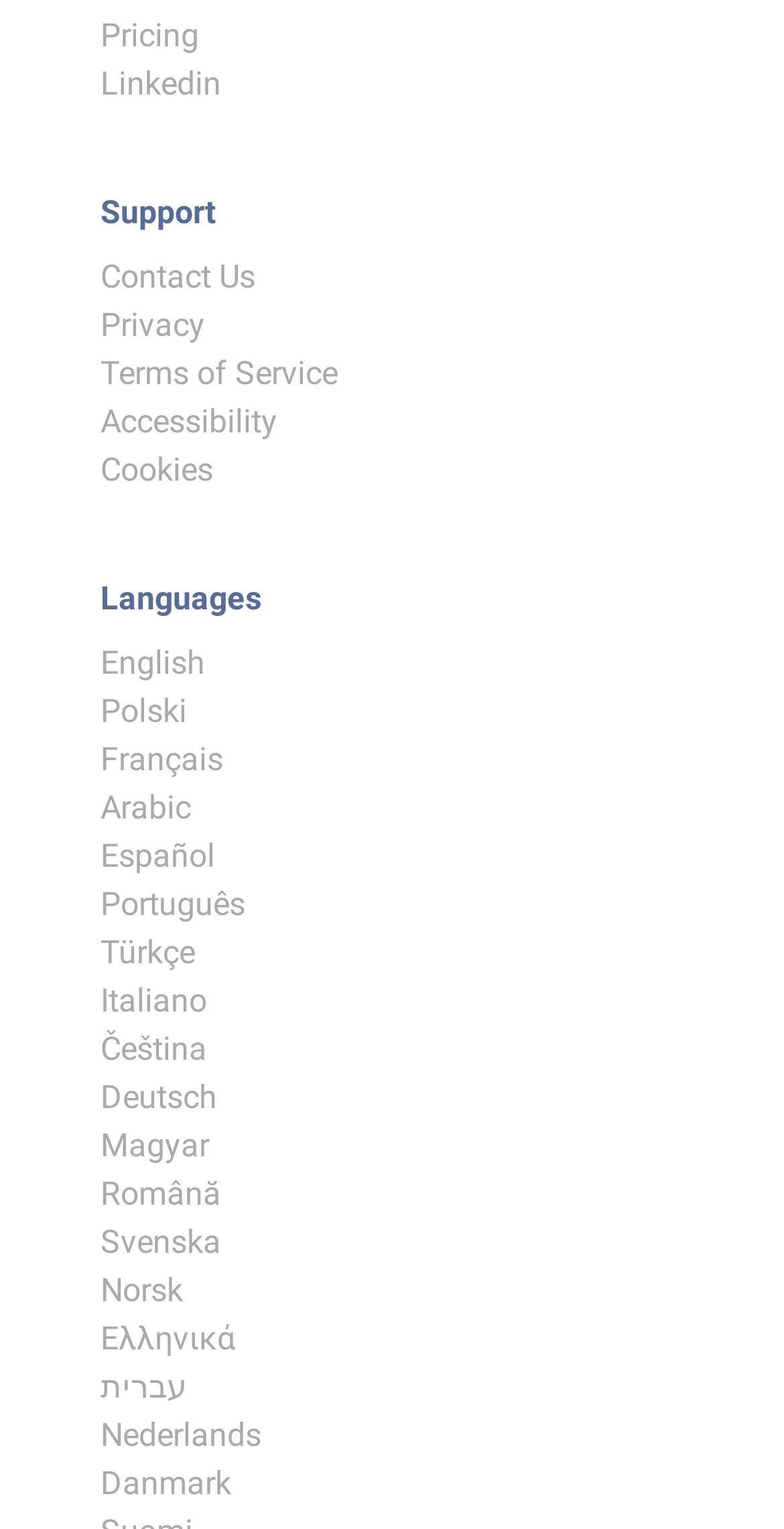Locate the bounding box coordinates of the element you need to click to accomplish the task described by this instruction: "View Terms of Service".

[0.128, 0.232, 0.431, 0.257]